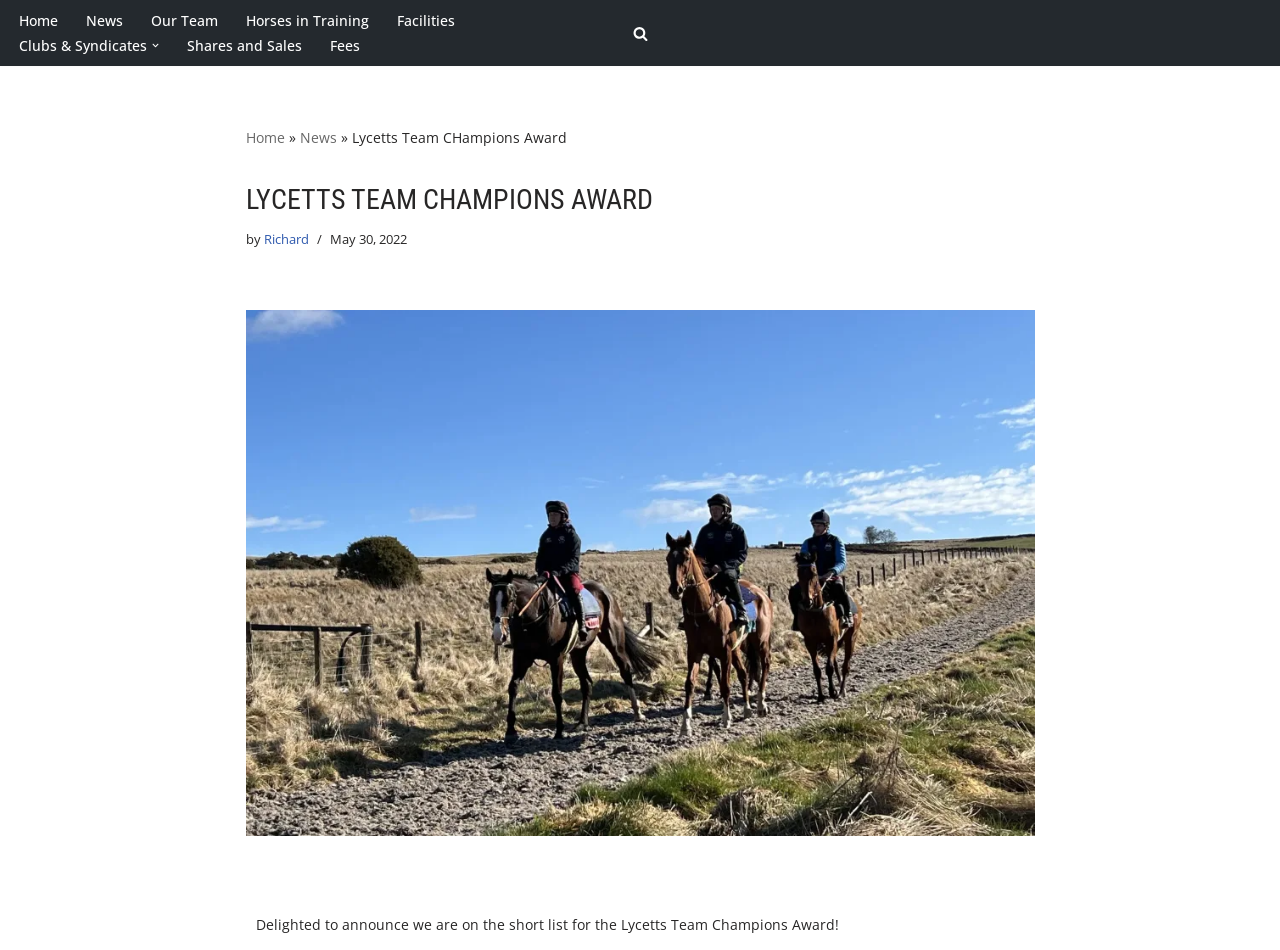From the element description: "Clubs & Syndicates", extract the bounding box coordinates of the UI element. The coordinates should be expressed as four float numbers between 0 and 1, in the order [left, top, right, bottom].

[0.015, 0.035, 0.115, 0.061]